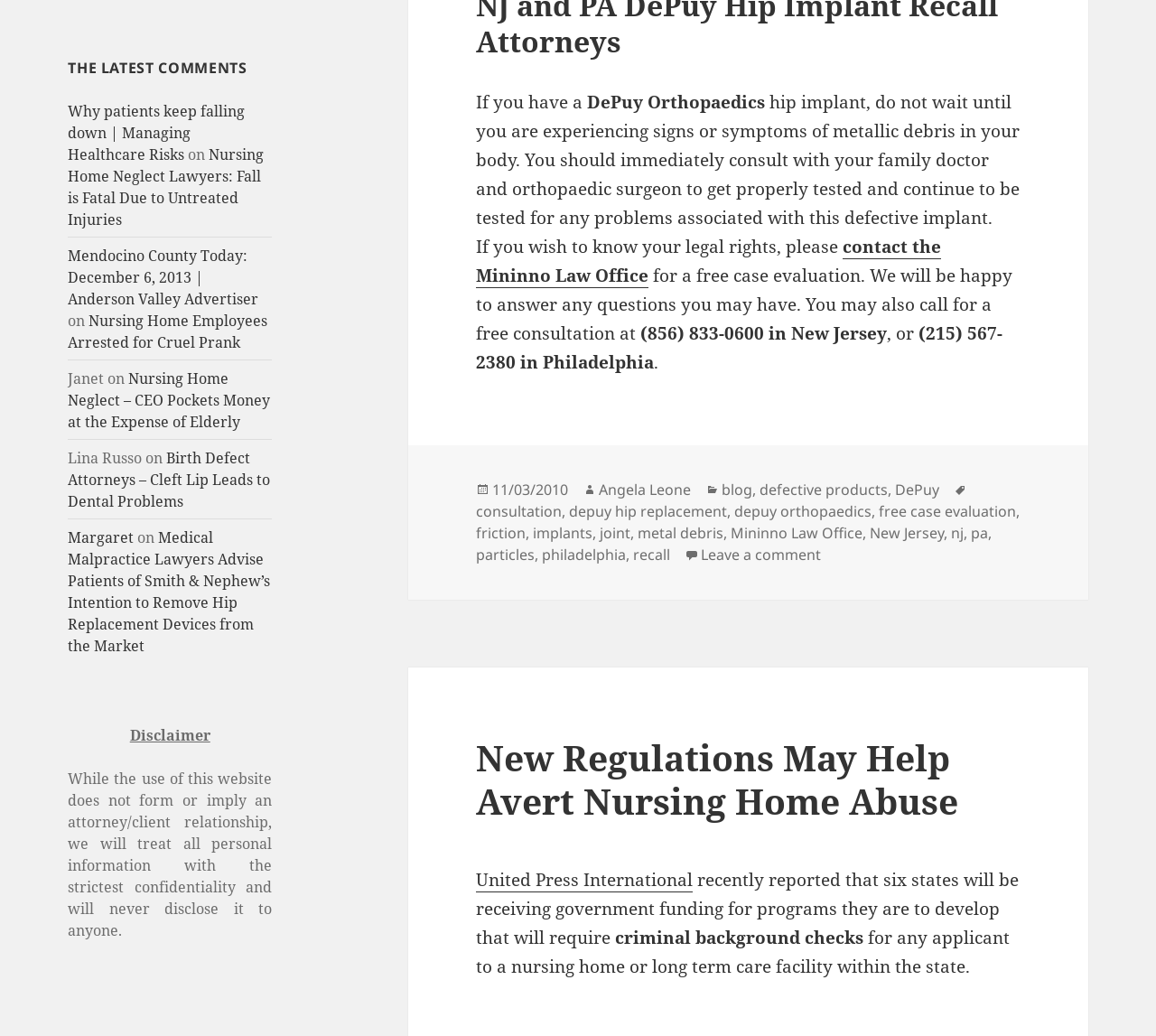Identify the bounding box coordinates for the UI element described as follows: defective products. Use the format (top-left x, top-left y, bottom-right x, bottom-right y) and ensure all values are floating point numbers between 0 and 1.

[0.657, 0.463, 0.768, 0.483]